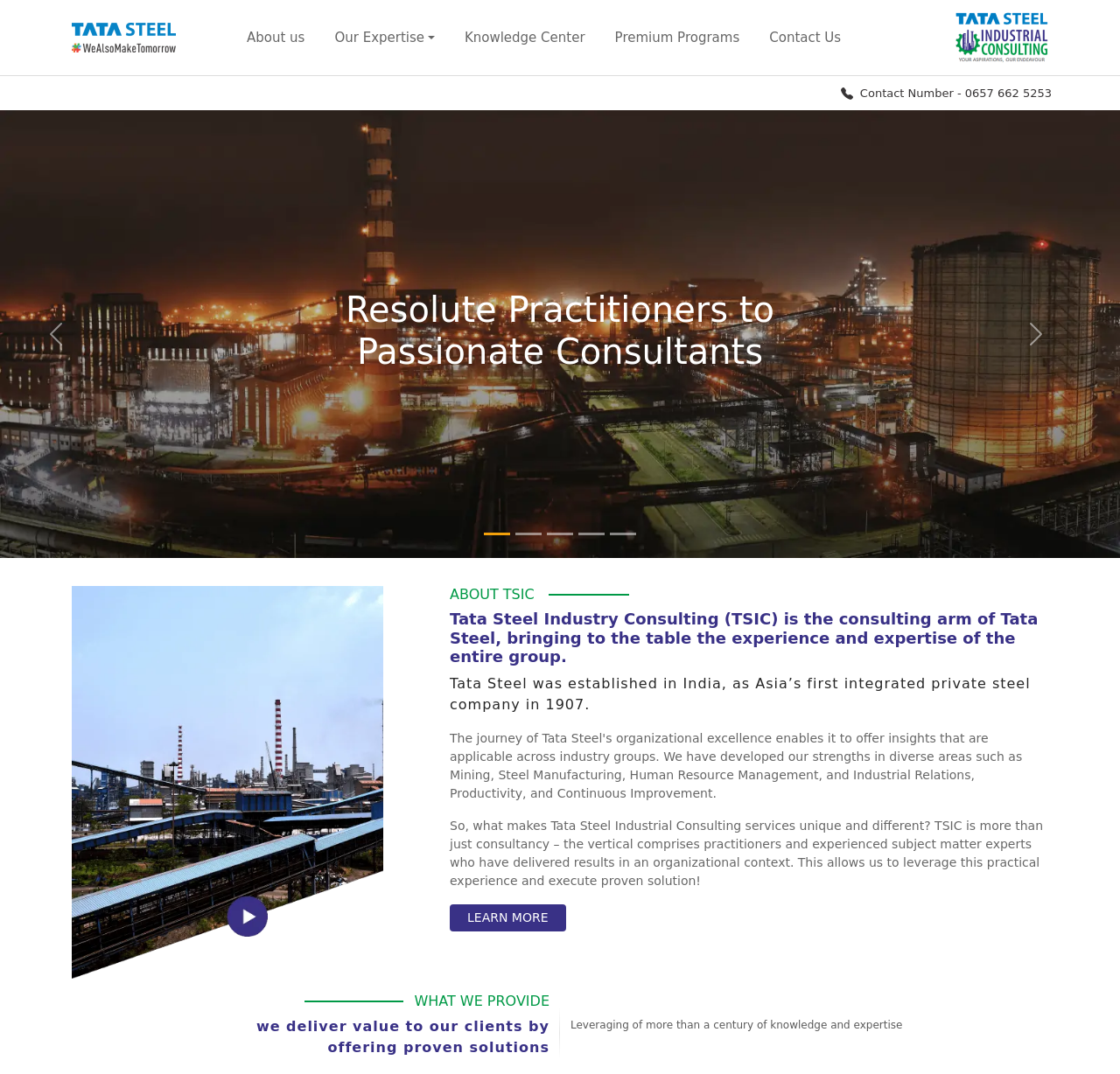Construct a comprehensive caption that outlines the webpage's structure and content.

The webpage is about Tata Steel Industrial Consulting (TSIC), the consulting arm of Tata Steel. At the top left, there is a Tata Steel logo, and at the top right, there is a TSIC logo. Below the logos, there are four navigation links: "About us", "Knowledge Center", "Premium Programs", and "Contact Us". 

To the right of the navigation links, there is a contact number displayed. Below the navigation links, there is a large image that spans the entire width of the page, showcasing Tata Steel Industrial Consultants.

In the middle of the page, there is a section with a heading "Resolute Practitioners to Passionate Consultants". Below this heading, there are five slide buttons labeled "Slide 1" to "Slide 5". On either side of the slide buttons, there are "Previous" and "Next" buttons.

Below the slide section, there is an "About TSIC" section, which includes an image, a heading, and two paragraphs of text. The first paragraph describes TSIC as the consulting arm of Tata Steel, and the second paragraph explains what makes TSIC unique and different. There is also a "LEARN MORE" link in this section.

At the bottom of the page, there is a section with a heading "WHAT WE PROVIDE". Below this heading, there are two paragraphs of text, separated by a horizontal separator. The first paragraph describes how TSIC delivers value to its clients, and the second paragraph mentions the leveraging of more than a century of knowledge and expertise.